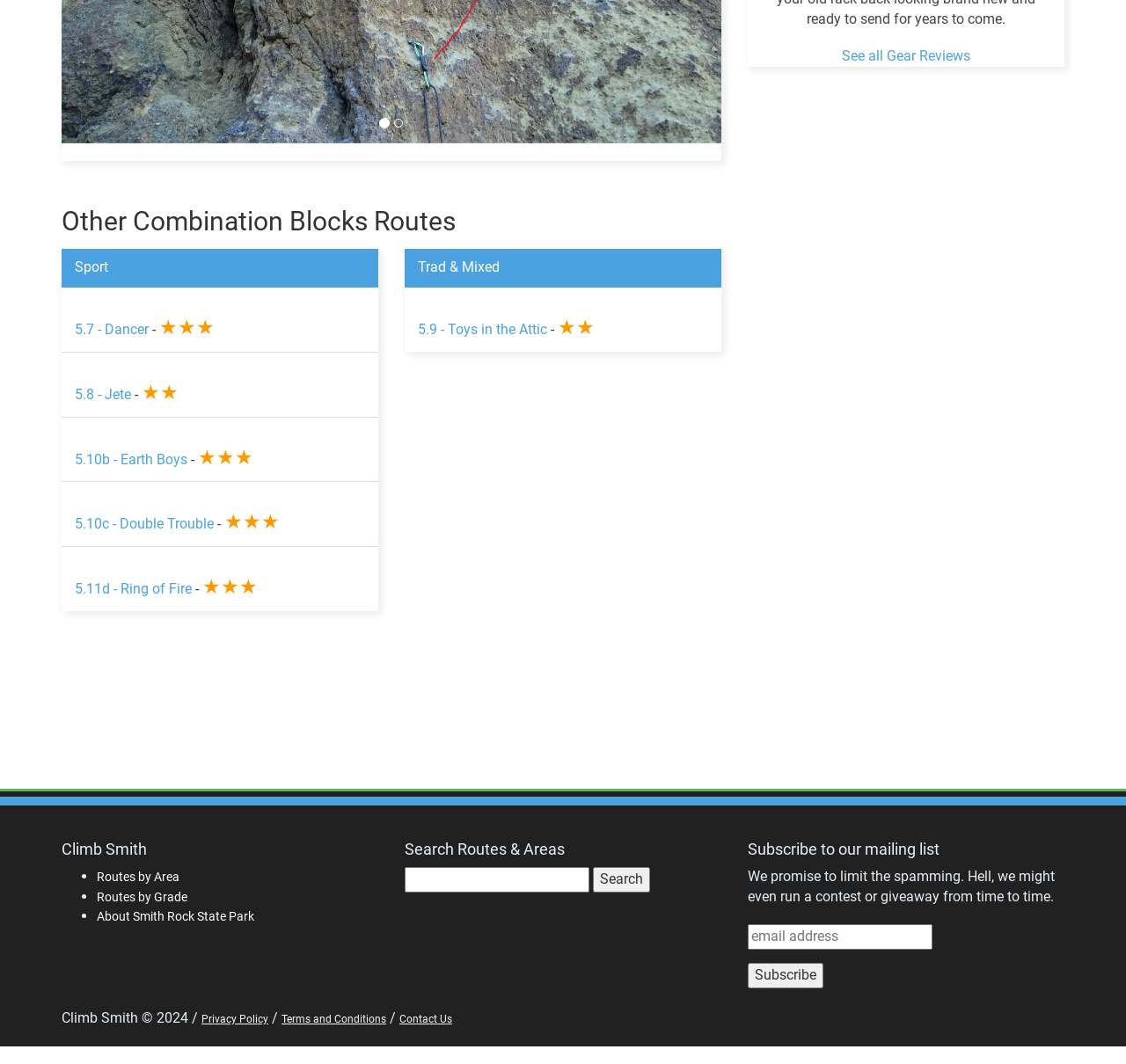Answer with a single word or phrase: 
What type of routes are listed?

Climbing routes